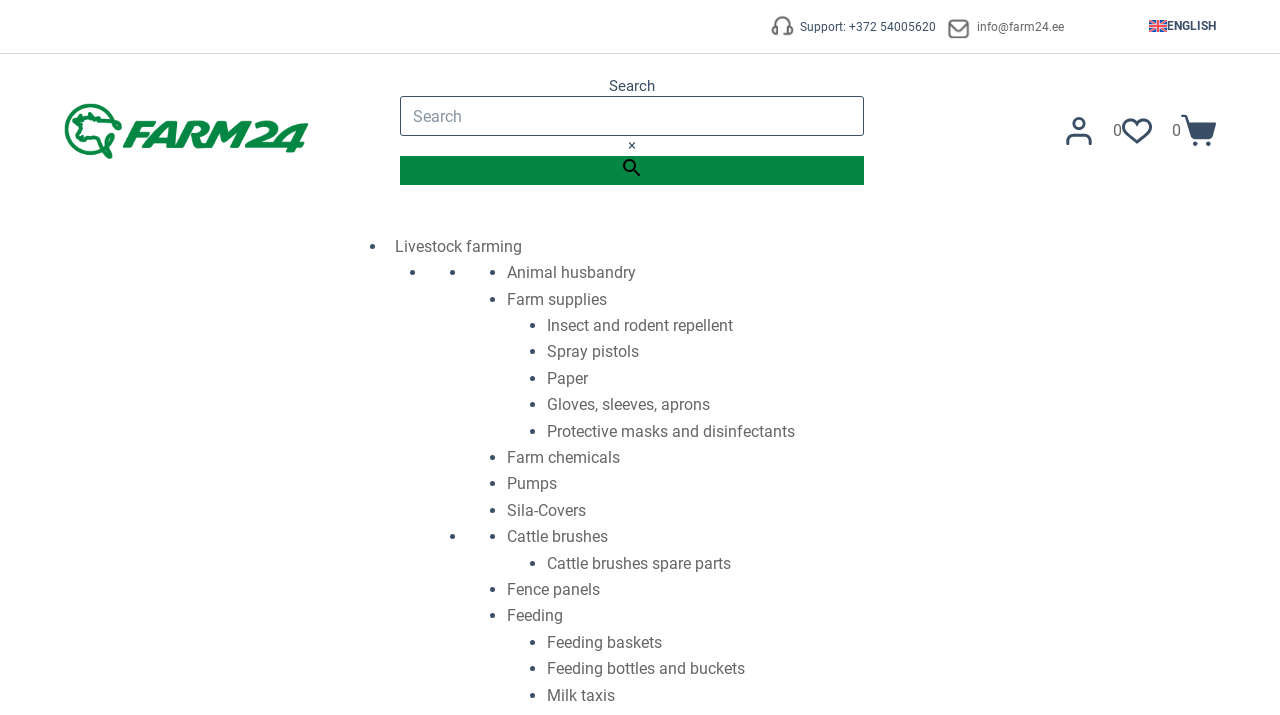What is the phone number for support?
Please use the image to provide a one-word or short phrase answer.

+372 54005620